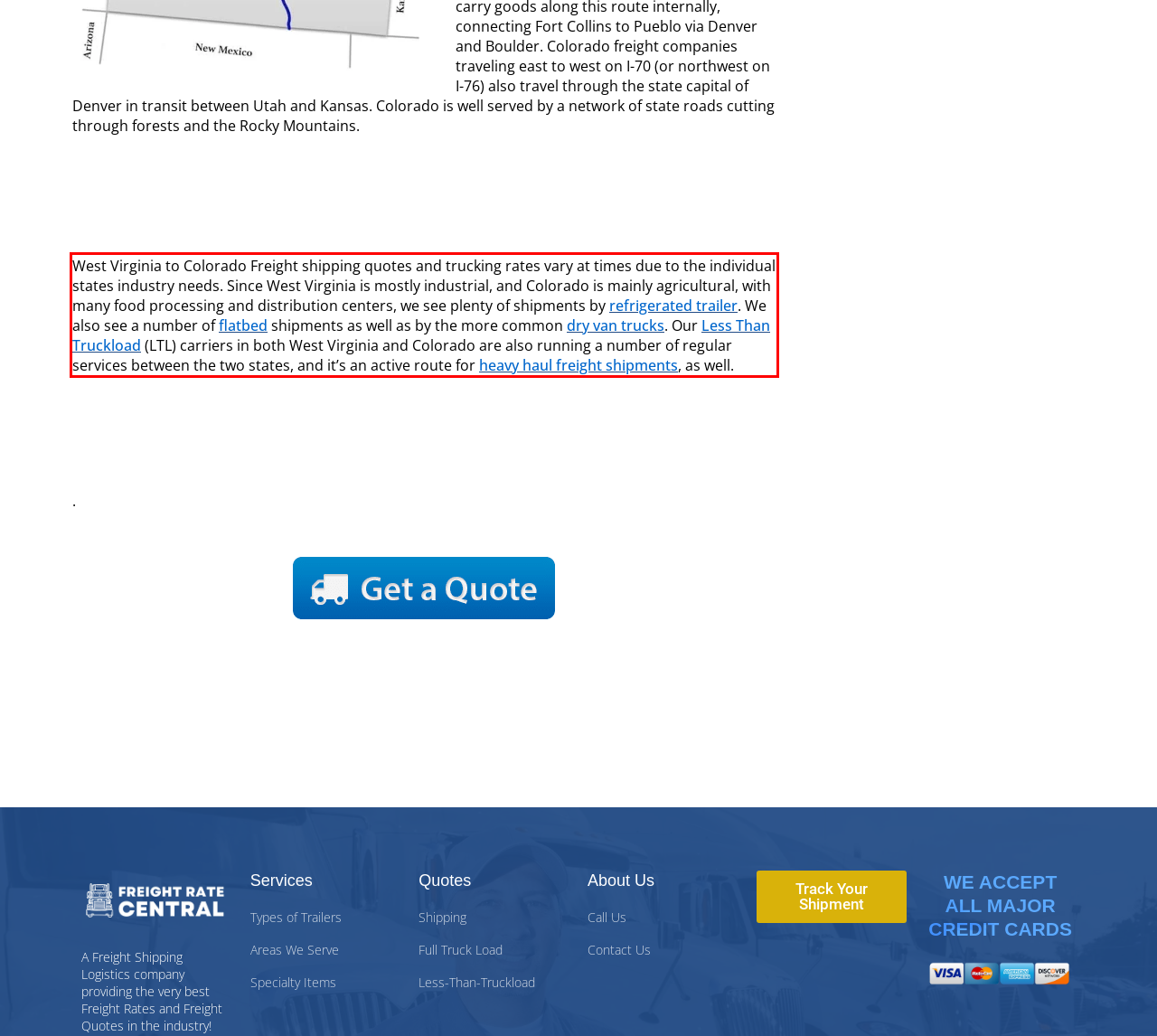Identify the text inside the red bounding box on the provided webpage screenshot by performing OCR.

West Virginia to Colorado Freight shipping quotes and trucking rates vary at times due to the individual states industry needs. Since West Virginia is mostly industrial, and Colorado is mainly agricultural, with many food processing and distribution centers, we see plenty of shipments by refrigerated trailer. We also see a number of flatbed shipments as well as by the more common dry van trucks. Our Less Than Truckload (LTL) carriers in both West Virginia and Colorado are also running a number of regular services between the two states, and it’s an active route for heavy haul freight shipments, as well.